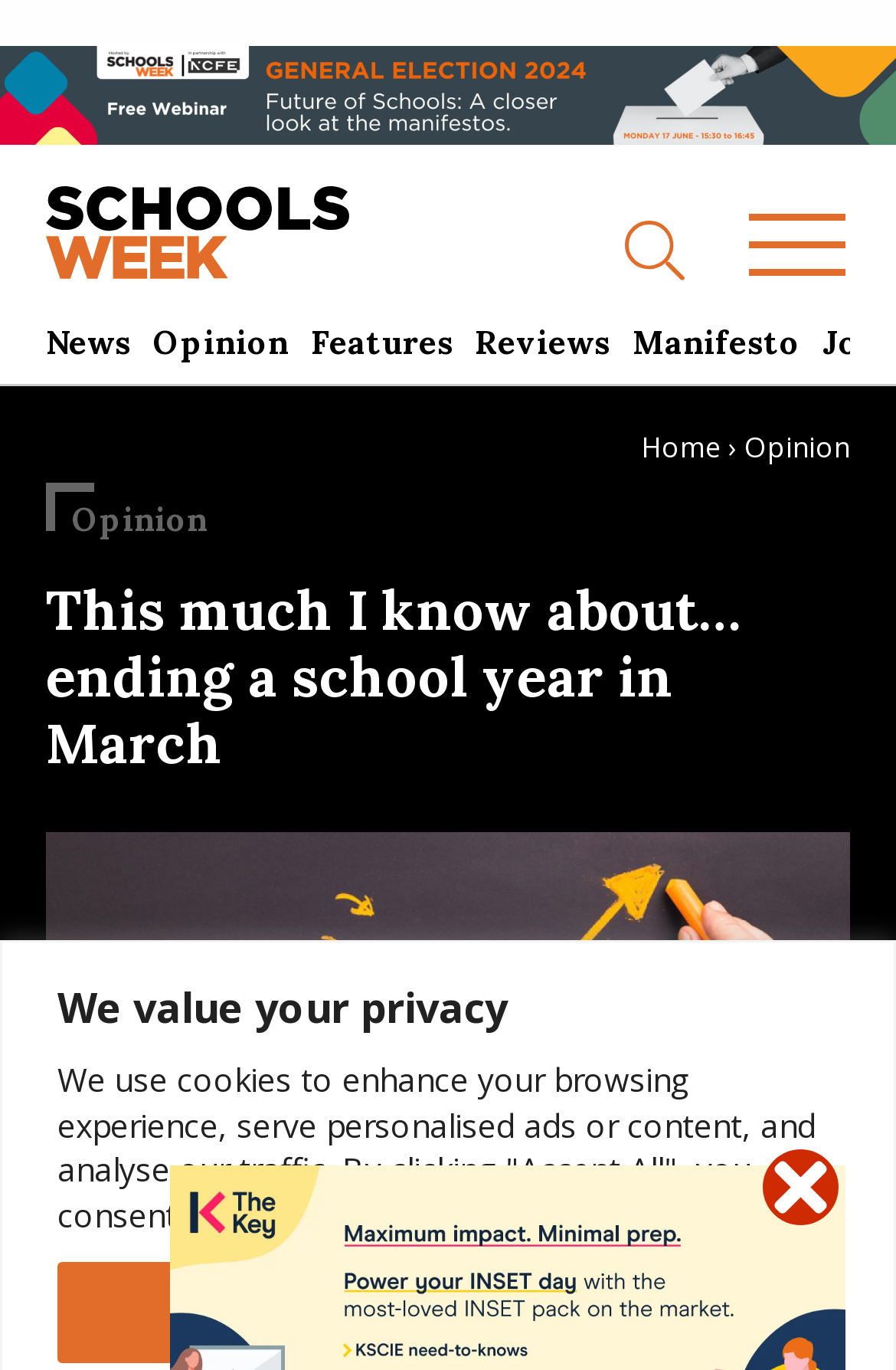What is the main topic of this webpage?
Please answer the question with a single word or phrase, referencing the image.

School year